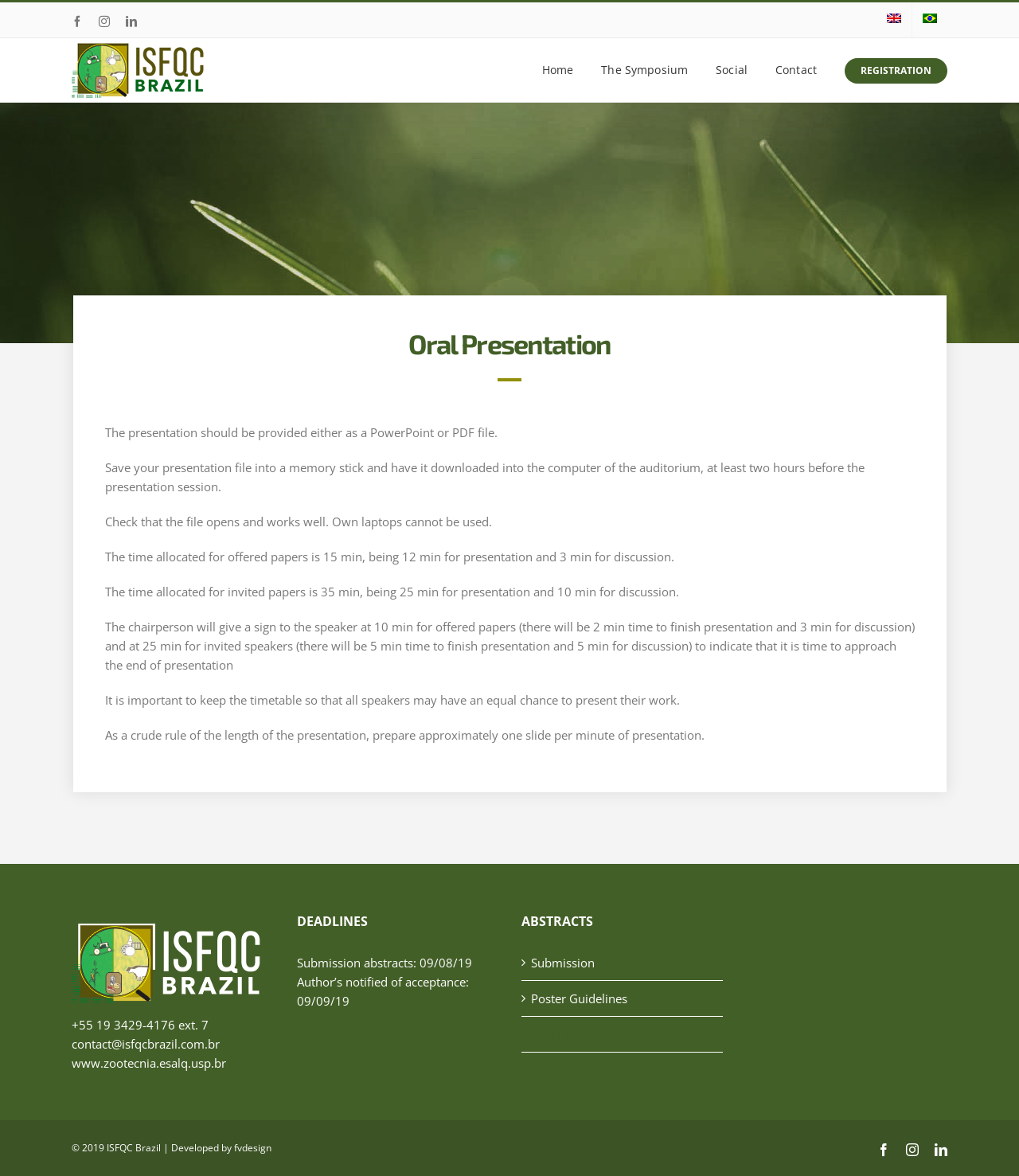Please determine the bounding box coordinates of the area that needs to be clicked to complete this task: 'View Oral Presentation guidelines'. The coordinates must be four float numbers between 0 and 1, formatted as [left, top, right, bottom].

[0.521, 0.871, 0.701, 0.887]